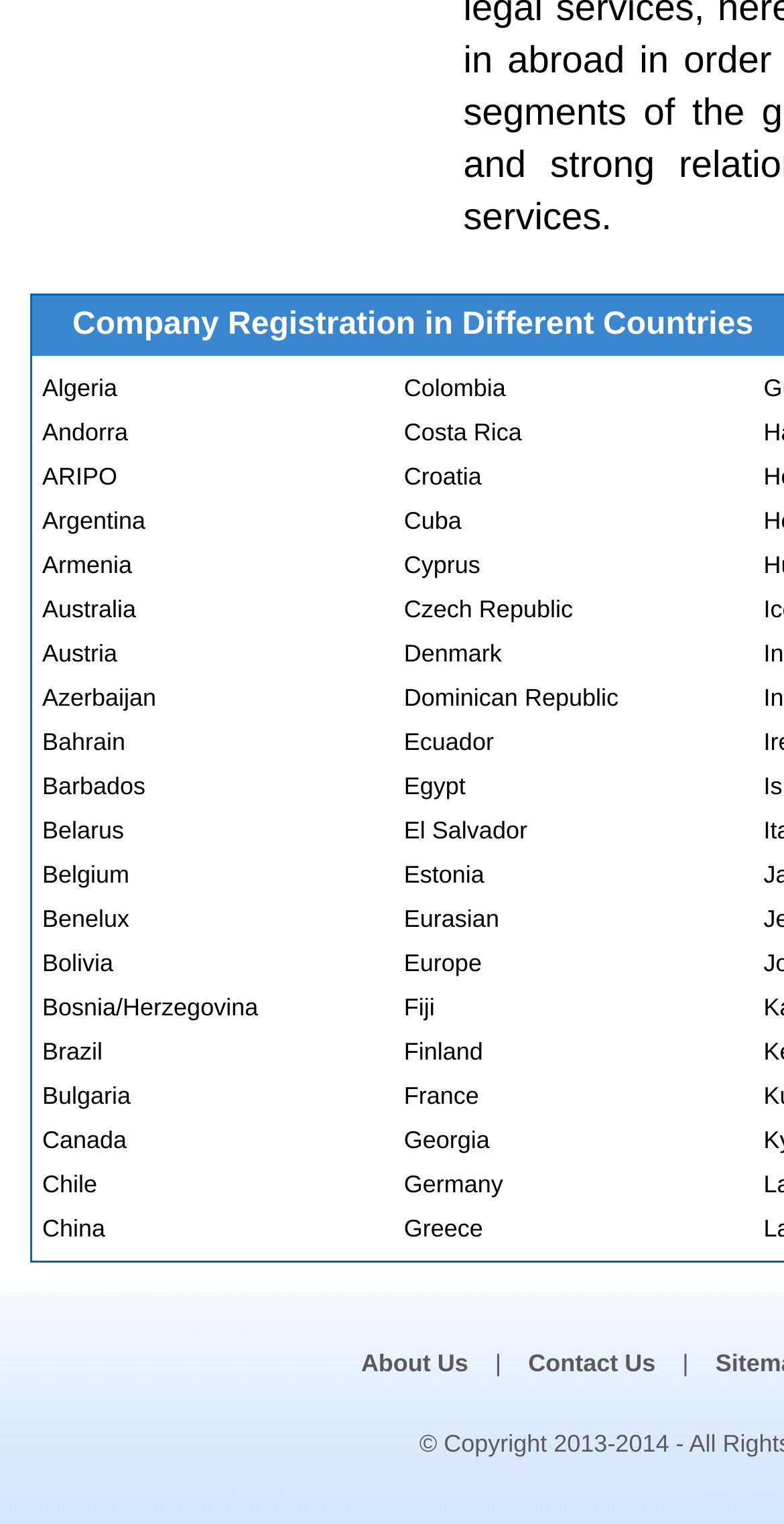Can you specify the bounding box coordinates of the area that needs to be clicked to fulfill the following instruction: "Learn more about China"?

[0.054, 0.797, 0.134, 0.815]